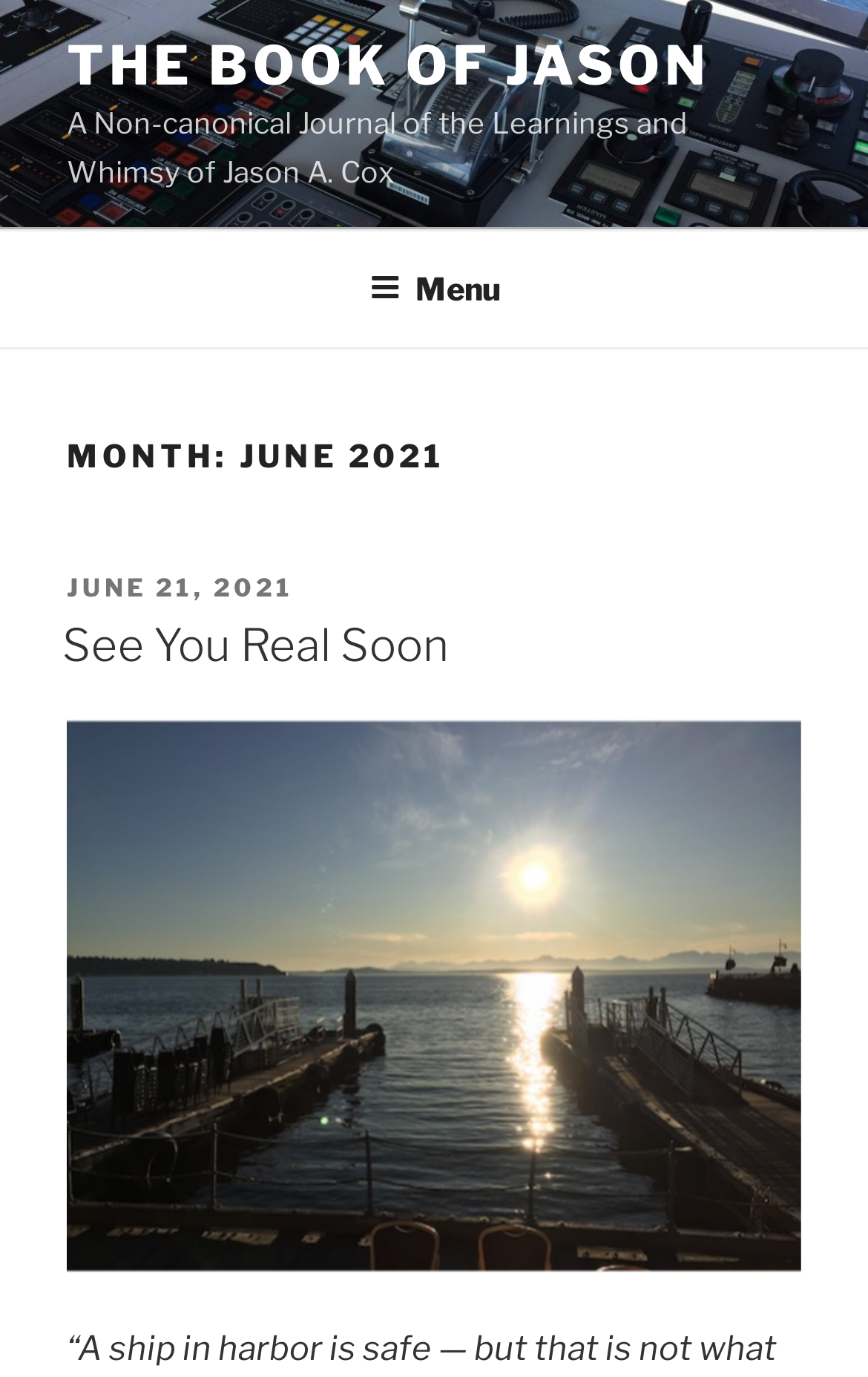What is the current month being displayed?
Give a one-word or short-phrase answer derived from the screenshot.

June 2021